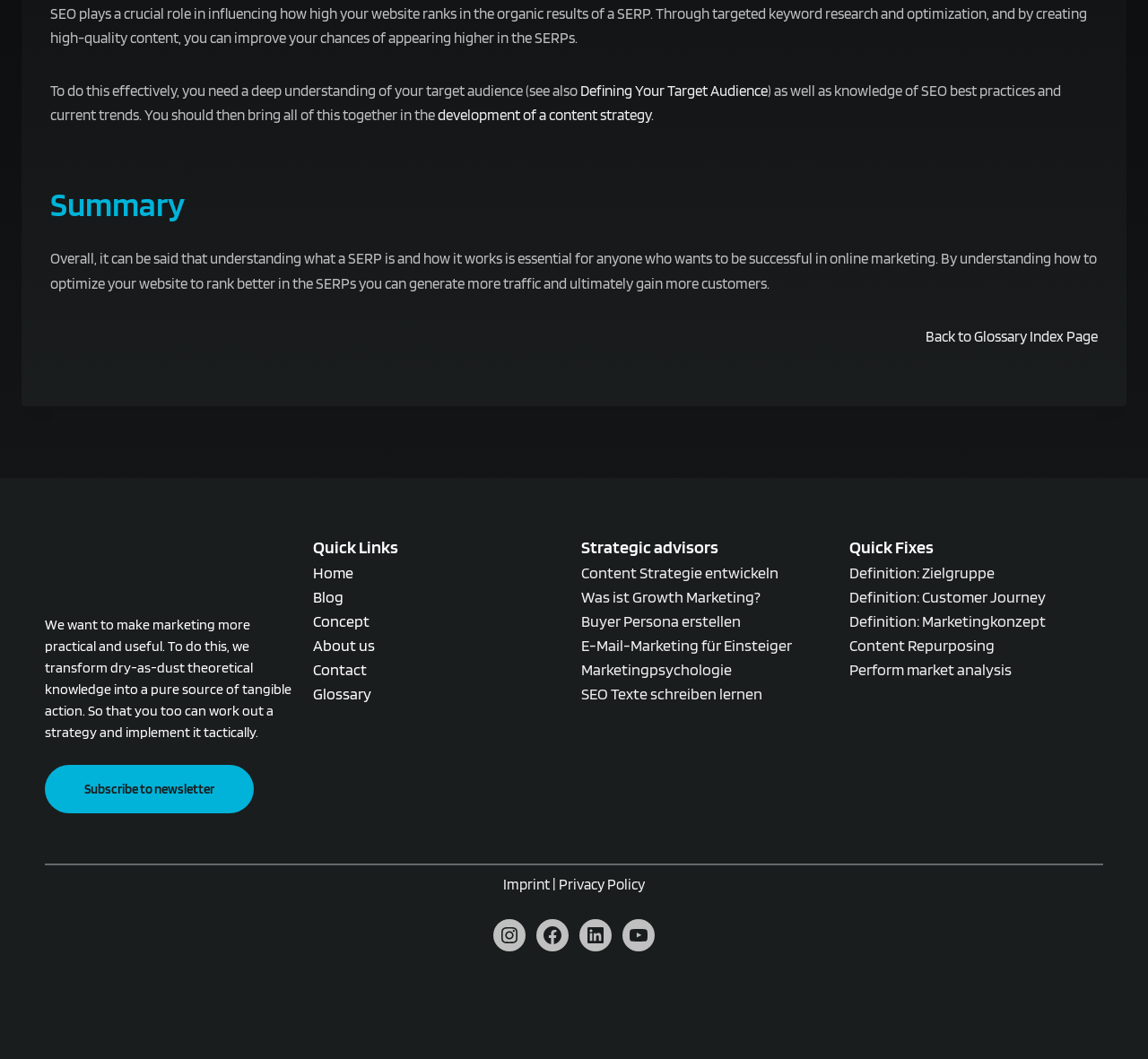What is the purpose of the image with the logo 'Growth Marketing Map'?
Based on the image content, provide your answer in one word or a short phrase.

To represent the website's brand